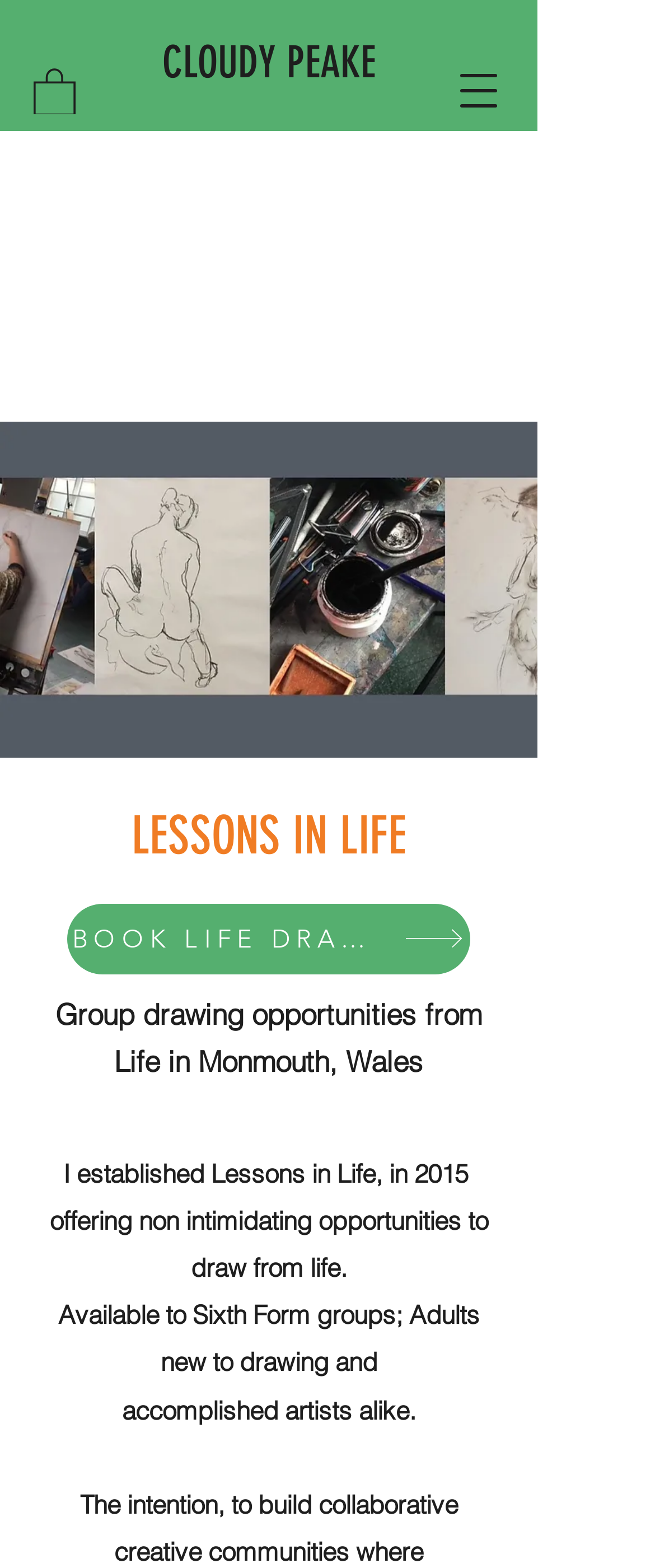What is the name of the image on the webpage?
Craft a detailed and extensive response to the question.

The image on the webpage has a description 'Lessons%20in%20life_edited.jpg', which suggests that the name of the image is 'Lessons in life_edited.jpg'.